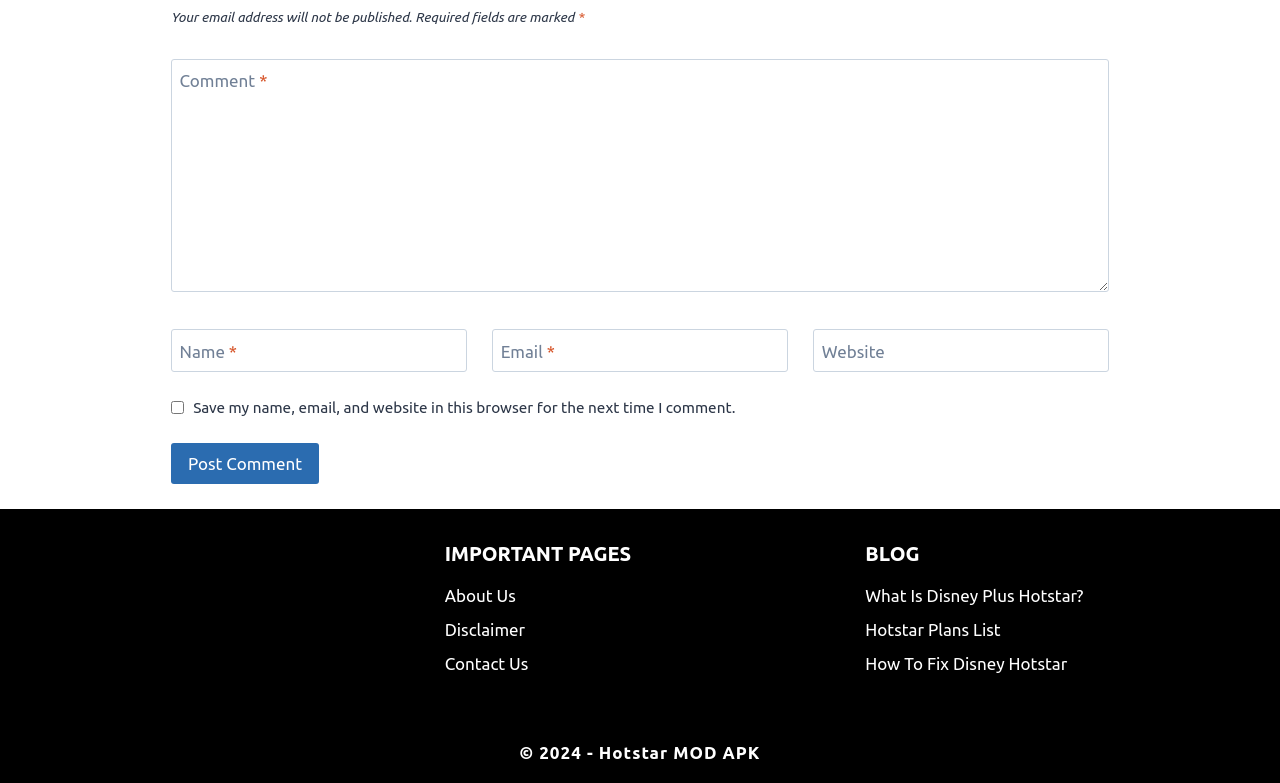Provide a one-word or brief phrase answer to the question:
What is the purpose of the checkbox?

Save comment info